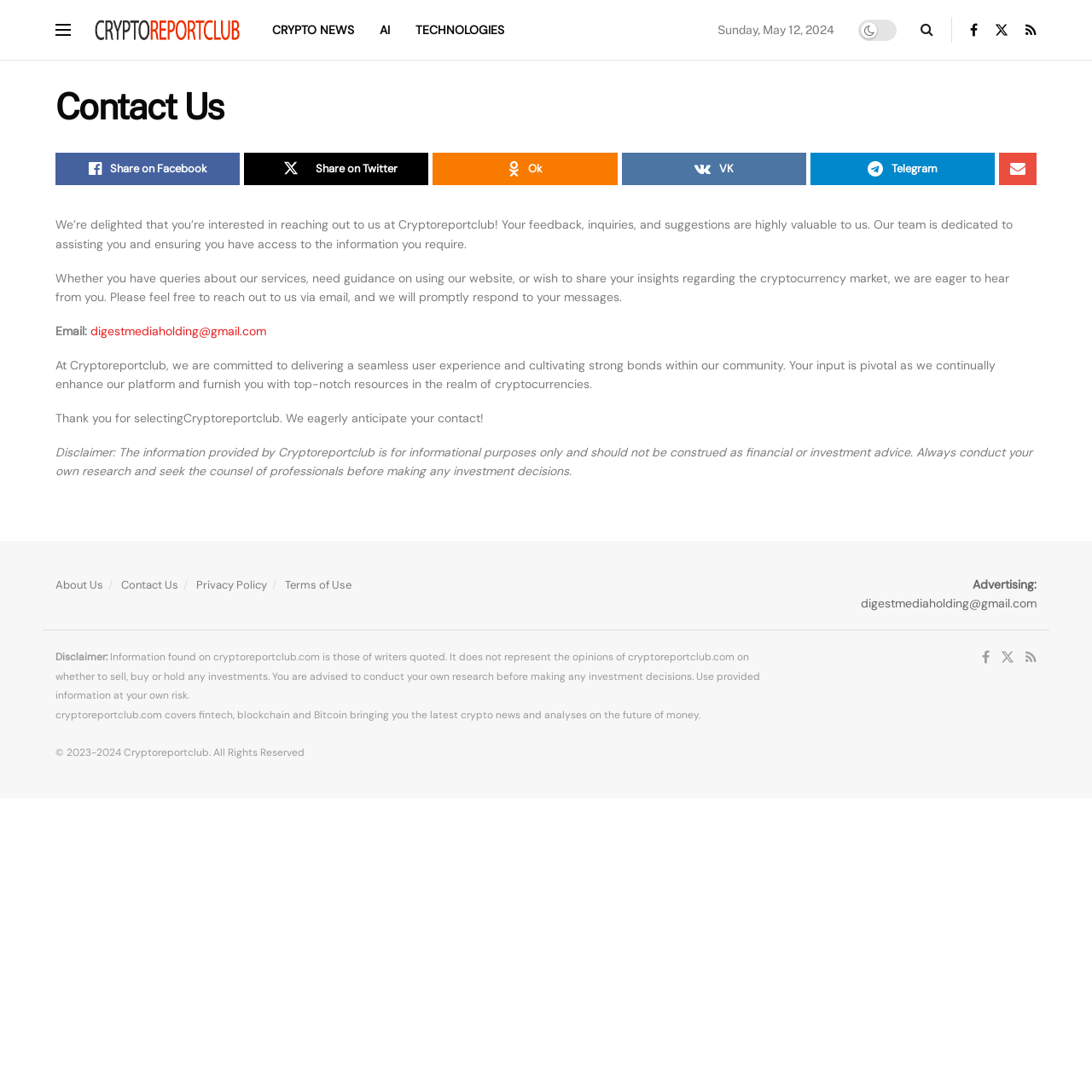Specify the bounding box coordinates of the element's region that should be clicked to achieve the following instruction: "Read about Privacy Policy". The bounding box coordinates consist of four float numbers between 0 and 1, in the format [left, top, right, bottom].

[0.18, 0.529, 0.245, 0.542]